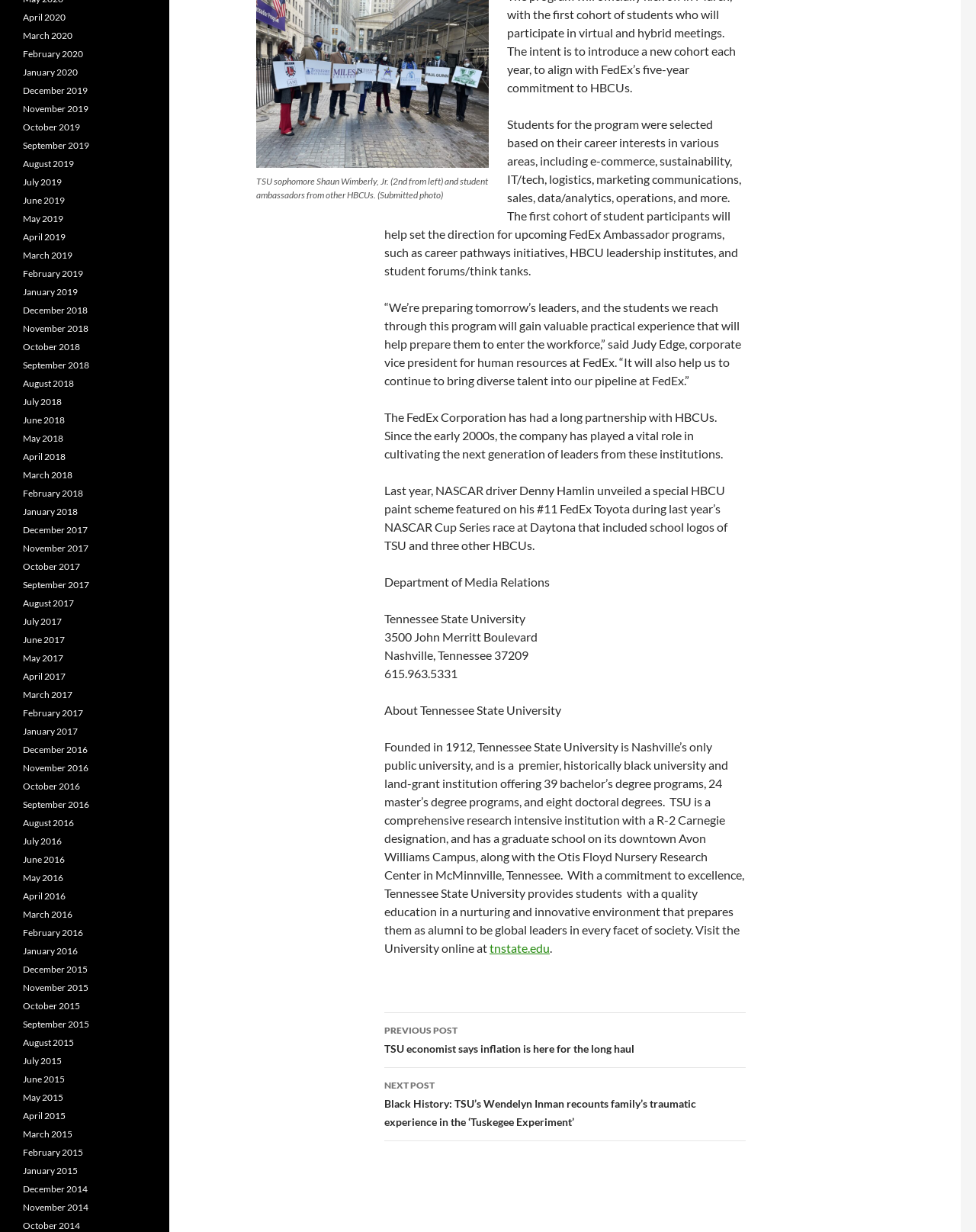Locate the bounding box coordinates of the clickable area to execute the instruction: "Click the 'NEXT POST' link". Provide the coordinates as four float numbers between 0 and 1, represented as [left, top, right, bottom].

[0.394, 0.867, 0.764, 0.926]